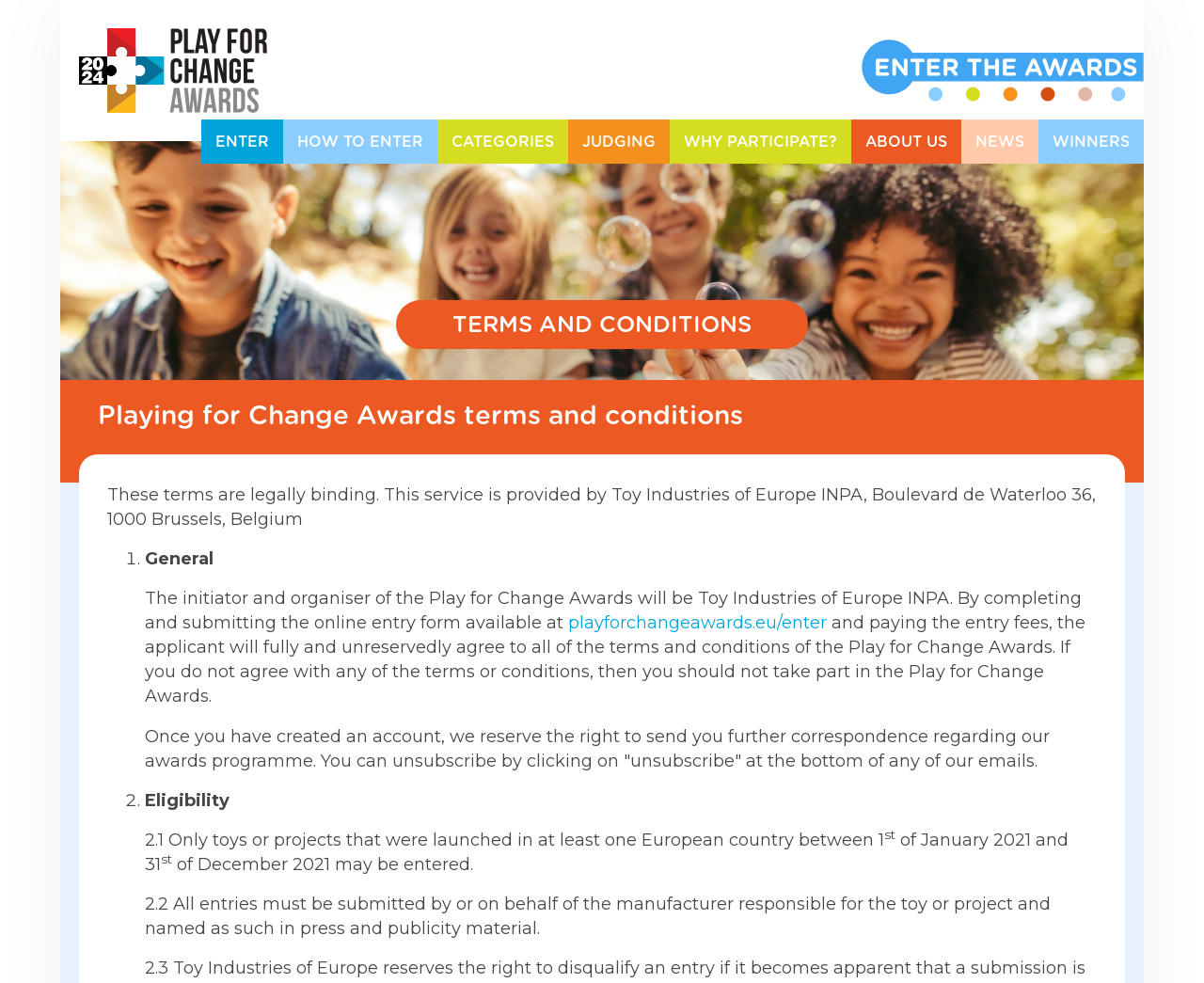Who is the organiser of the Play for Change Awards?
Refer to the image and provide a thorough answer to the question.

I found this answer in the static text 'The initiator and organiser of the Play for Change Awards will be Toy Industries of Europe INPA.' which is a part of the terms and conditions section.